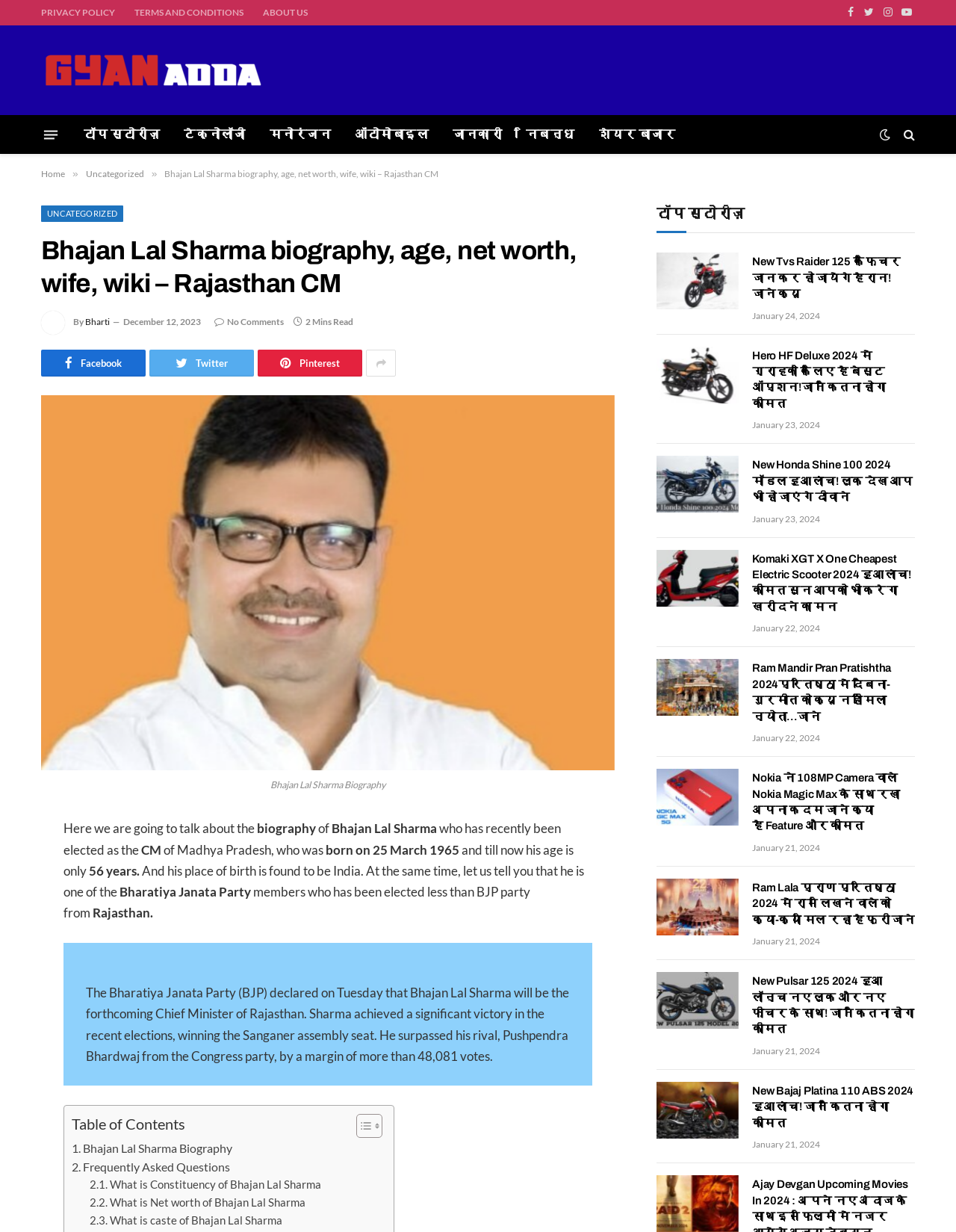Please find the bounding box coordinates of the clickable region needed to complete the following instruction: "Read Bhajan Lal Sharma biography". The bounding box coordinates must consist of four float numbers between 0 and 1, i.e., [left, top, right, bottom].

[0.043, 0.321, 0.643, 0.625]